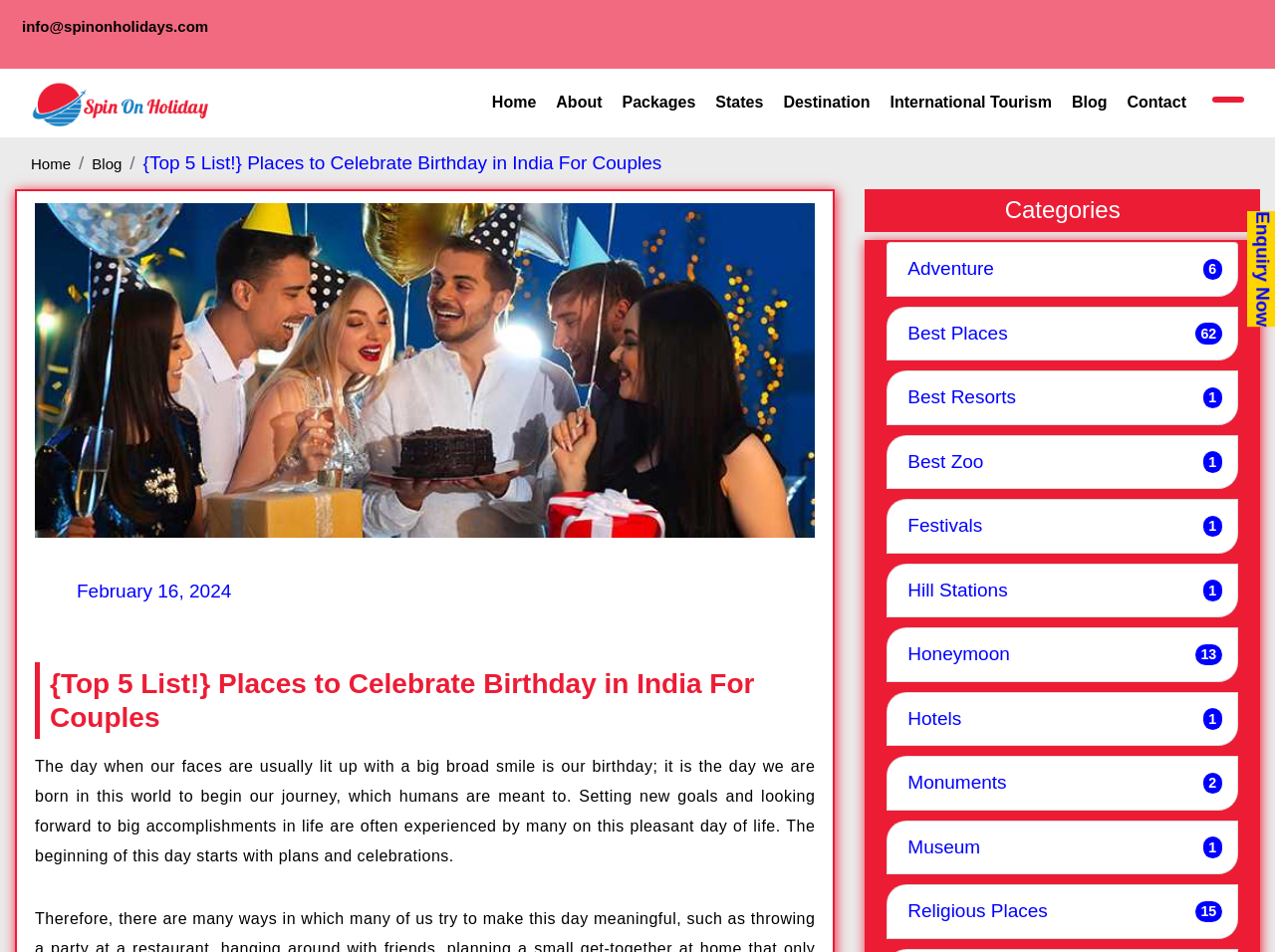What is the tone of the introductory text?
Using the details from the image, give an elaborate explanation to answer the question.

The introductory text has a reflective tone, mentioning the significance of birthdays and the goals and accomplishments that people often experience on this day. The text also has a celebratory tone, describing birthdays as a 'pleasant day of life'.